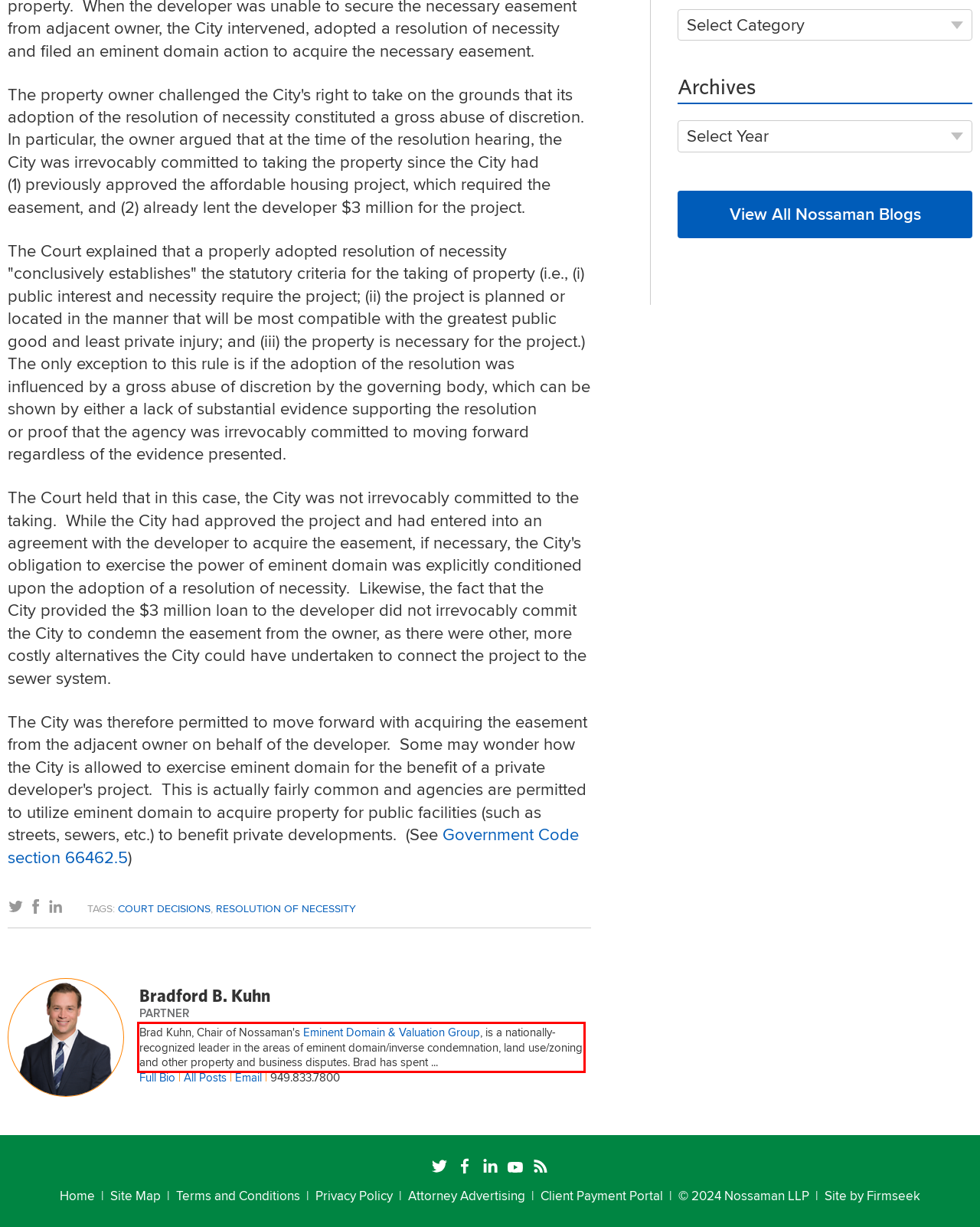You have a screenshot of a webpage with a red bounding box. Use OCR to generate the text contained within this red rectangle.

Brad Kuhn, Chair of Nossaman's Eminent Domain & Valuation Group, is a nationally-recognized leader in the areas of eminent domain/inverse condemnation, land use/zoning and other property and business disputes. Brad has spent ...